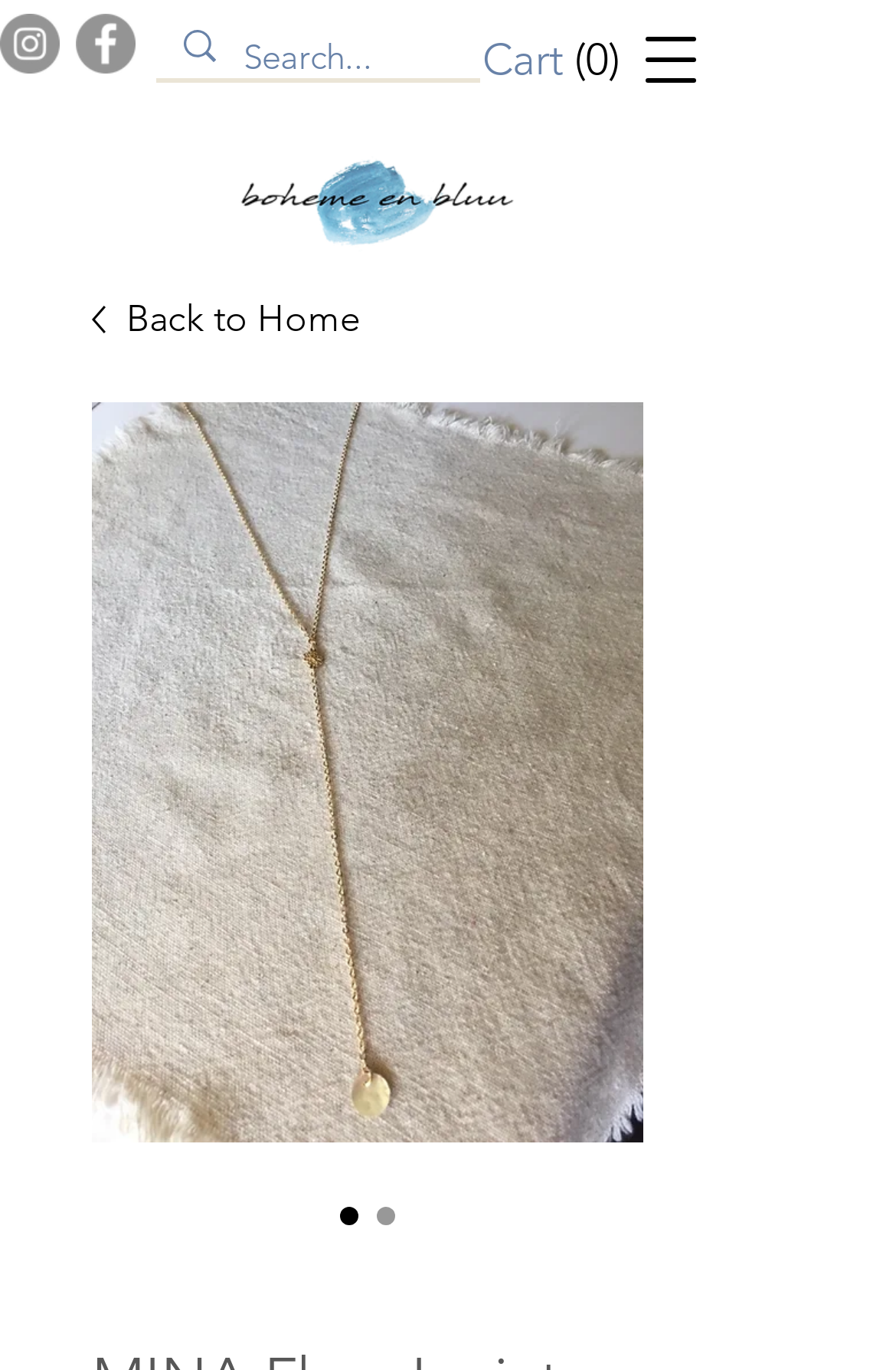Describe in detail what you see on the webpage.

This webpage appears to be an e-commerce product page for a gold delicate chain lariat necklace with a gold Fleur charm. At the top right corner, there is a button to open the navigation menu and a link to the cart with 0 items. Below the cart link, there is a search bar with a magnifying glass icon and a text input field.

On the top left corner, there is a social bar with links to Instagram and Facebook, each accompanied by their respective icons. Below the social bar, there is a link to the website's homepage, "boheme en bluu", which is also an image.

The main content of the page is focused on the product, with a large image of the MINA Fleur Lariat necklace taking up most of the page. Above the image, there is a link to go back to the home page. Below the image, there are two radio buttons, both labeled "MINA Fleur Lariat", with one of them being checked.

Overall, the page has a clean and simple layout, with a focus on showcasing the product and providing easy navigation to other parts of the website.